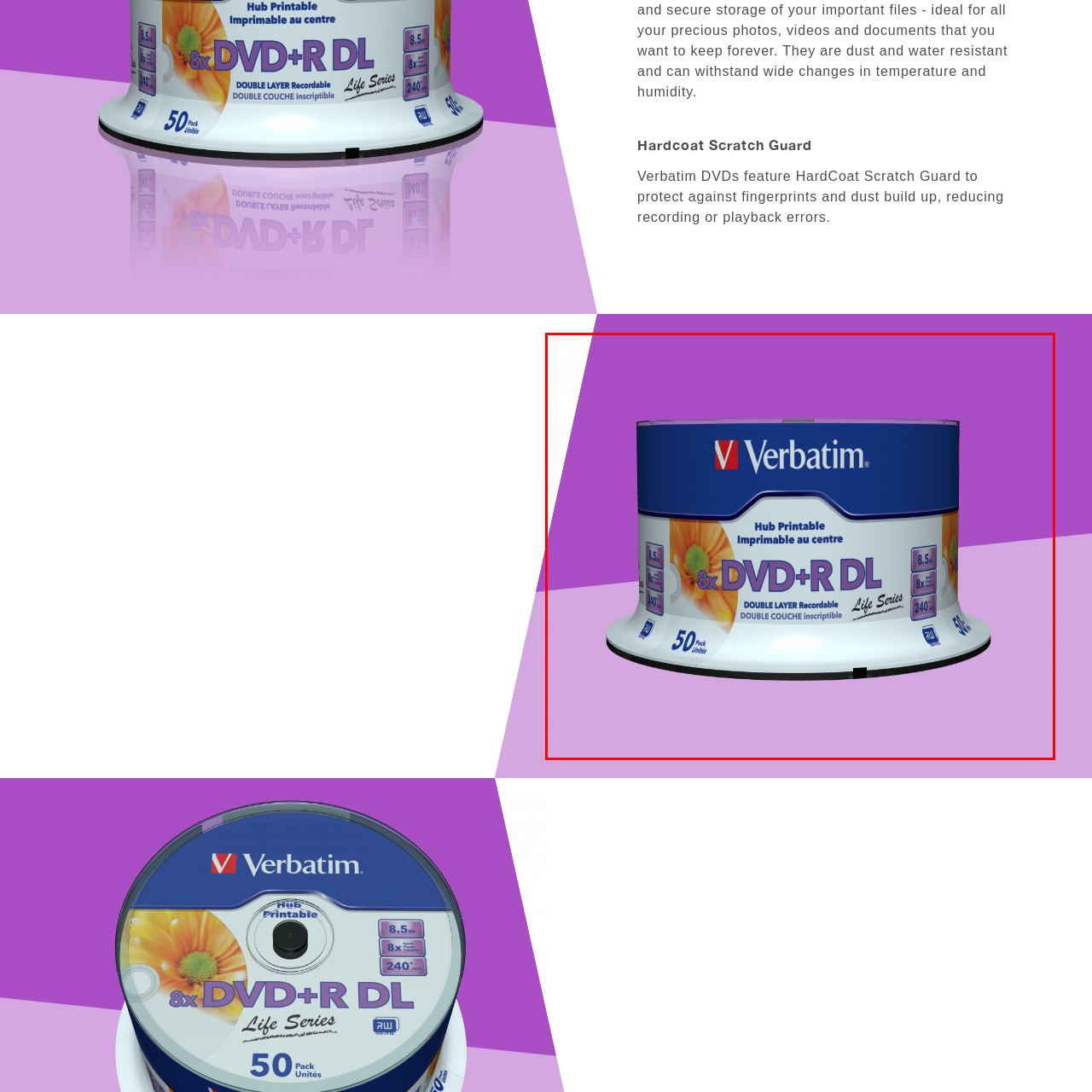What is the maximum write speed of the DVD+R DL discs?
Carefully examine the content inside the red bounding box and give a detailed response based on what you observe.

The label on the packaging specifies that the discs have a maximum write speed of 8x, which indicates the speed at which data can be written to the disc.